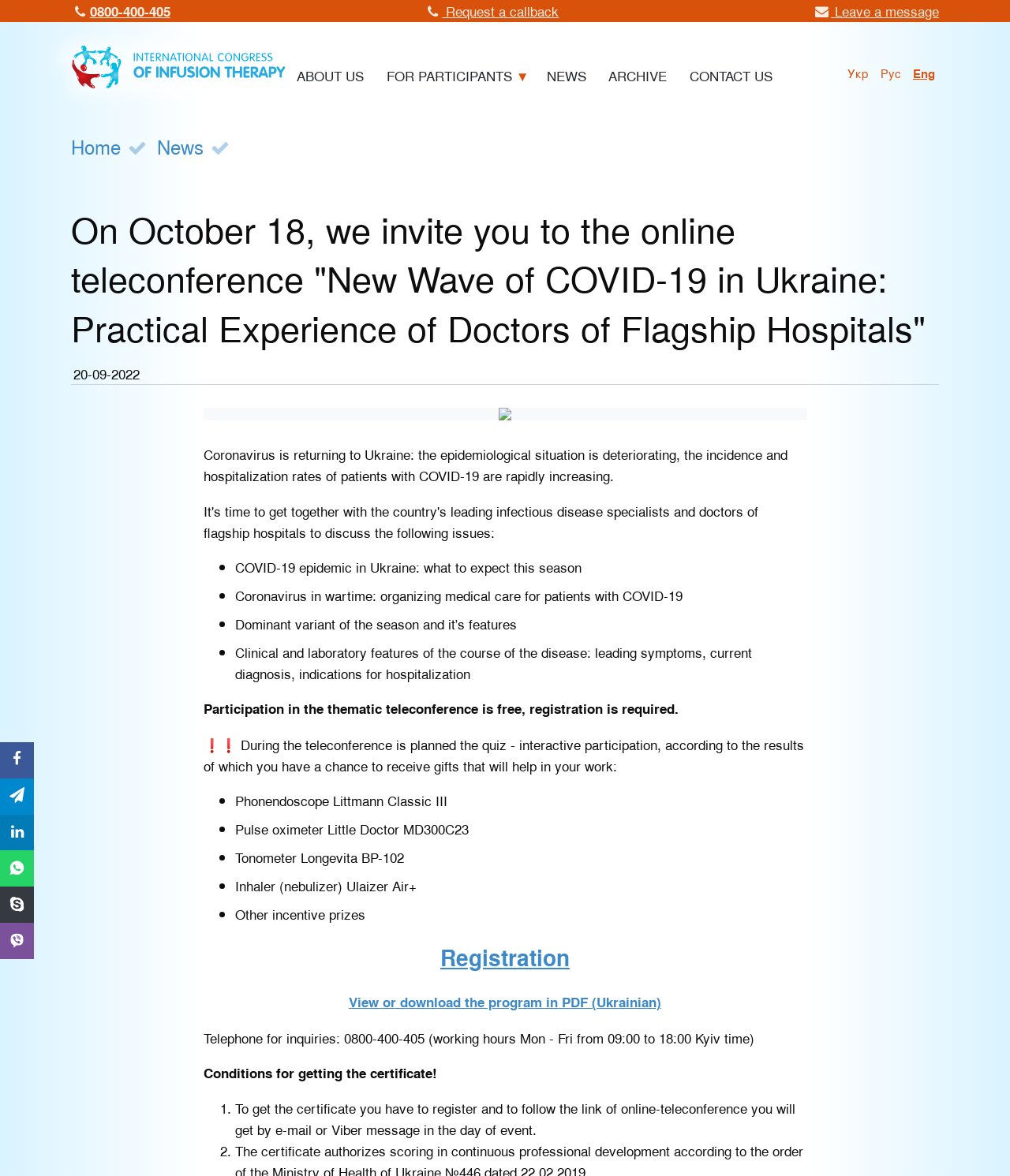Identify the bounding box coordinates of the element that should be clicked to fulfill this task: "Register". The coordinates should be provided as four float numbers between 0 and 1, i.e., [left, top, right, bottom].

[0.436, 0.801, 0.564, 0.827]